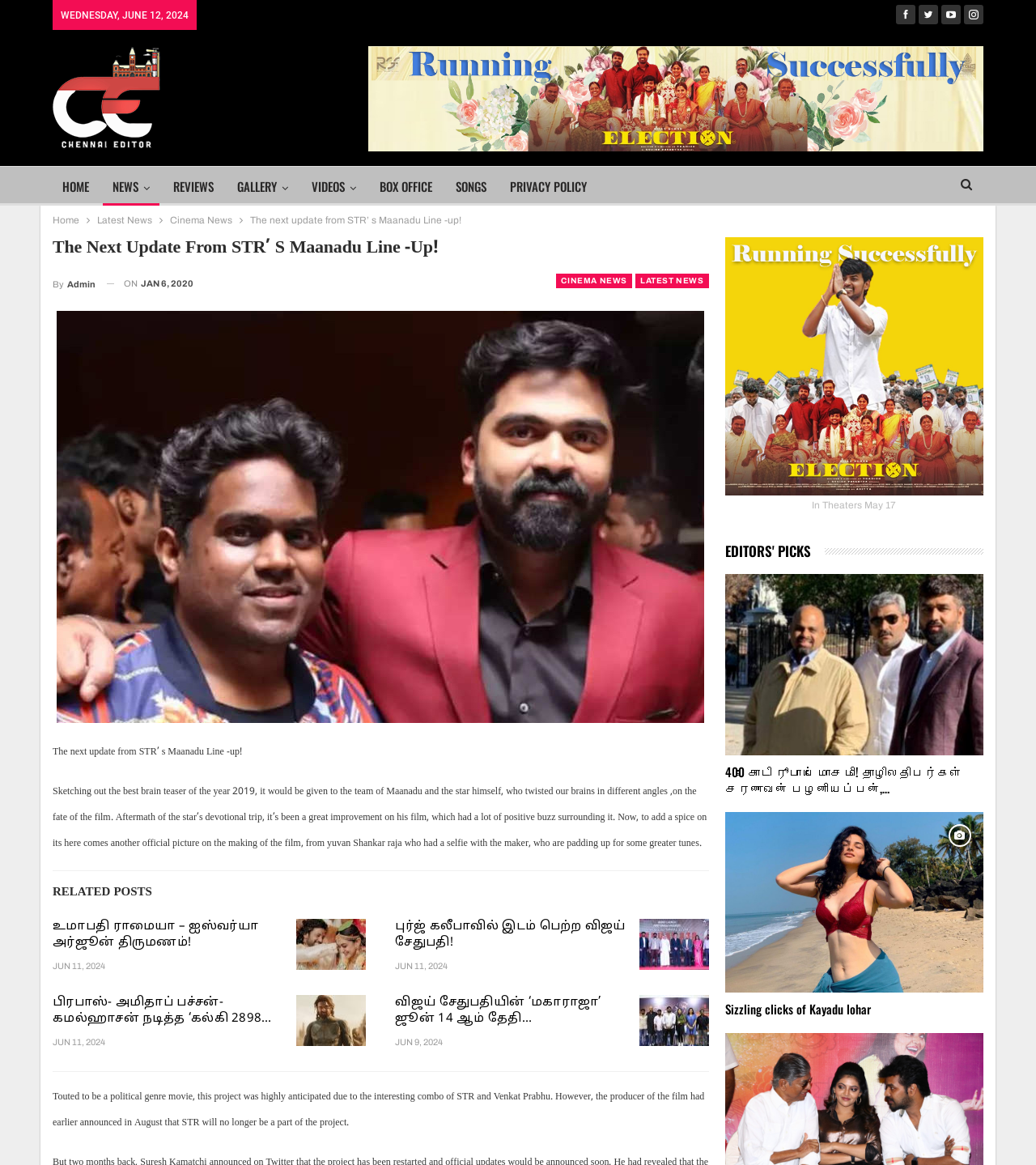Find and specify the bounding box coordinates that correspond to the clickable region for the instruction: "Check the 'BOX OFFICE' link".

[0.357, 0.143, 0.427, 0.177]